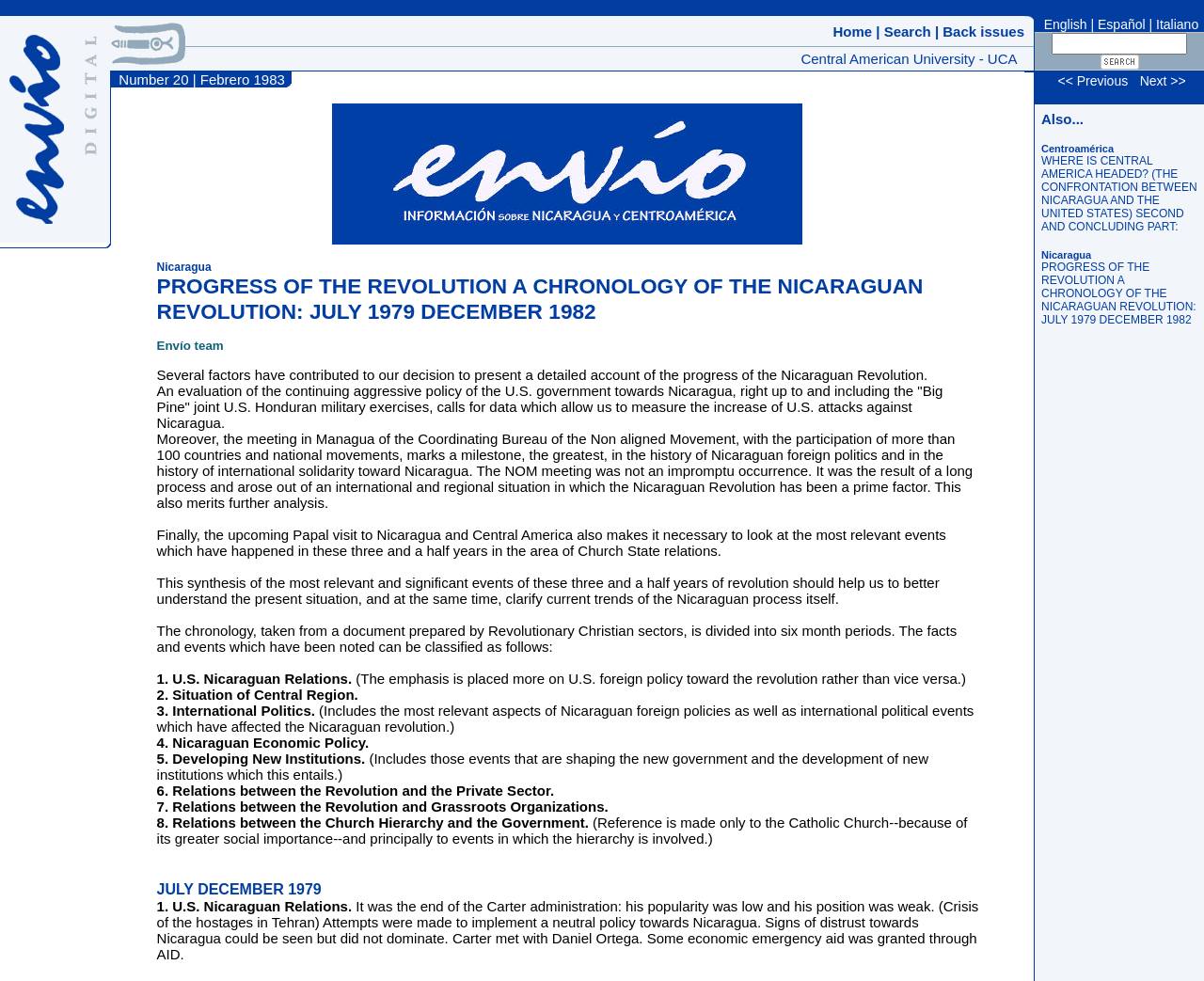How many sections are there in the chronology?
Carefully examine the image and provide a detailed answer to the question.

The number of sections in the chronology can be found by counting the headings that start with a number, such as '1. U.S. Nicaraguan Relations.', '2. Situation of Central Region.', and so on, up to '8. Relations between the Church Hierarchy and the Government'.